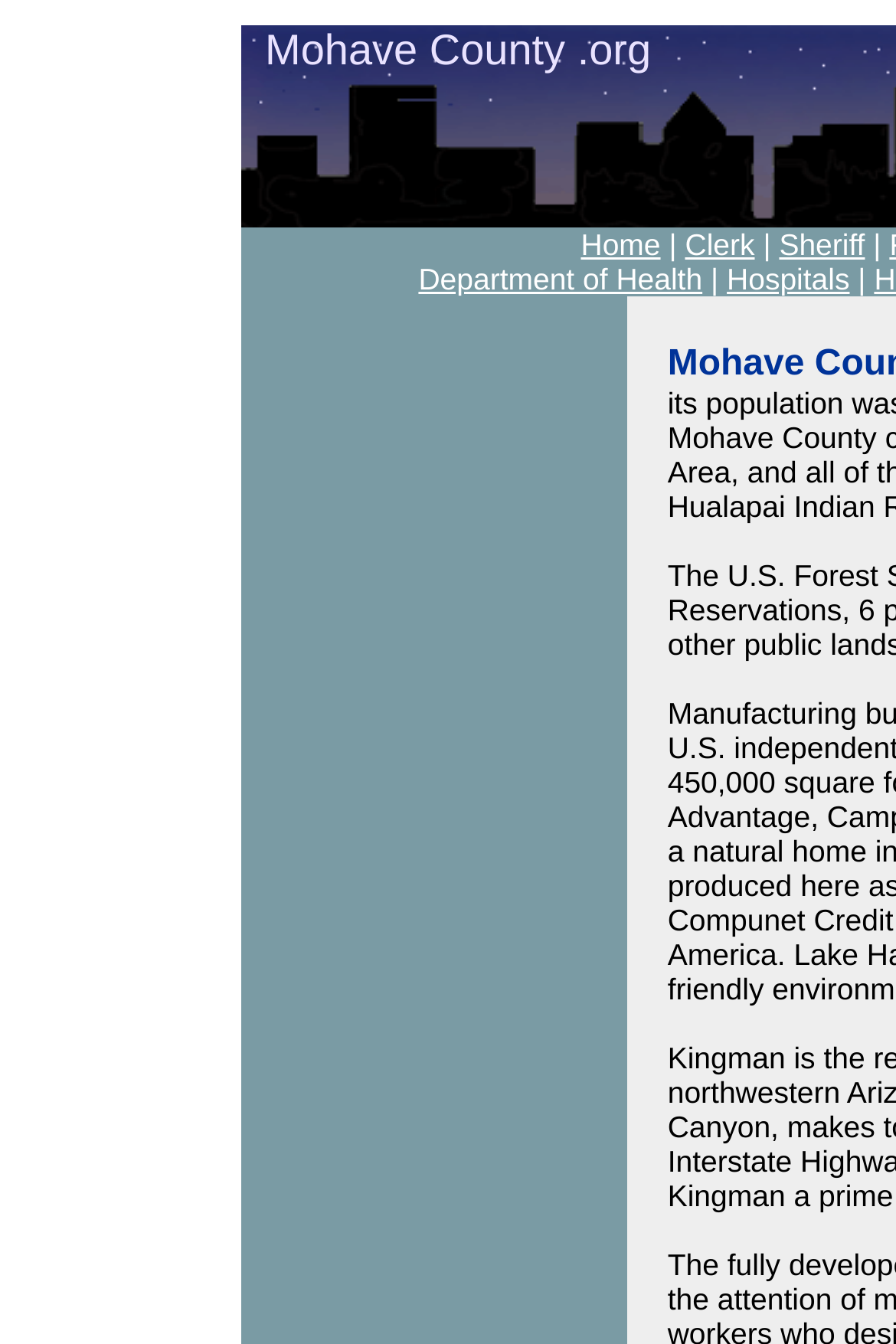Respond to the question below with a single word or phrase:
What is the third link in the top navigation bar?

Sheriff